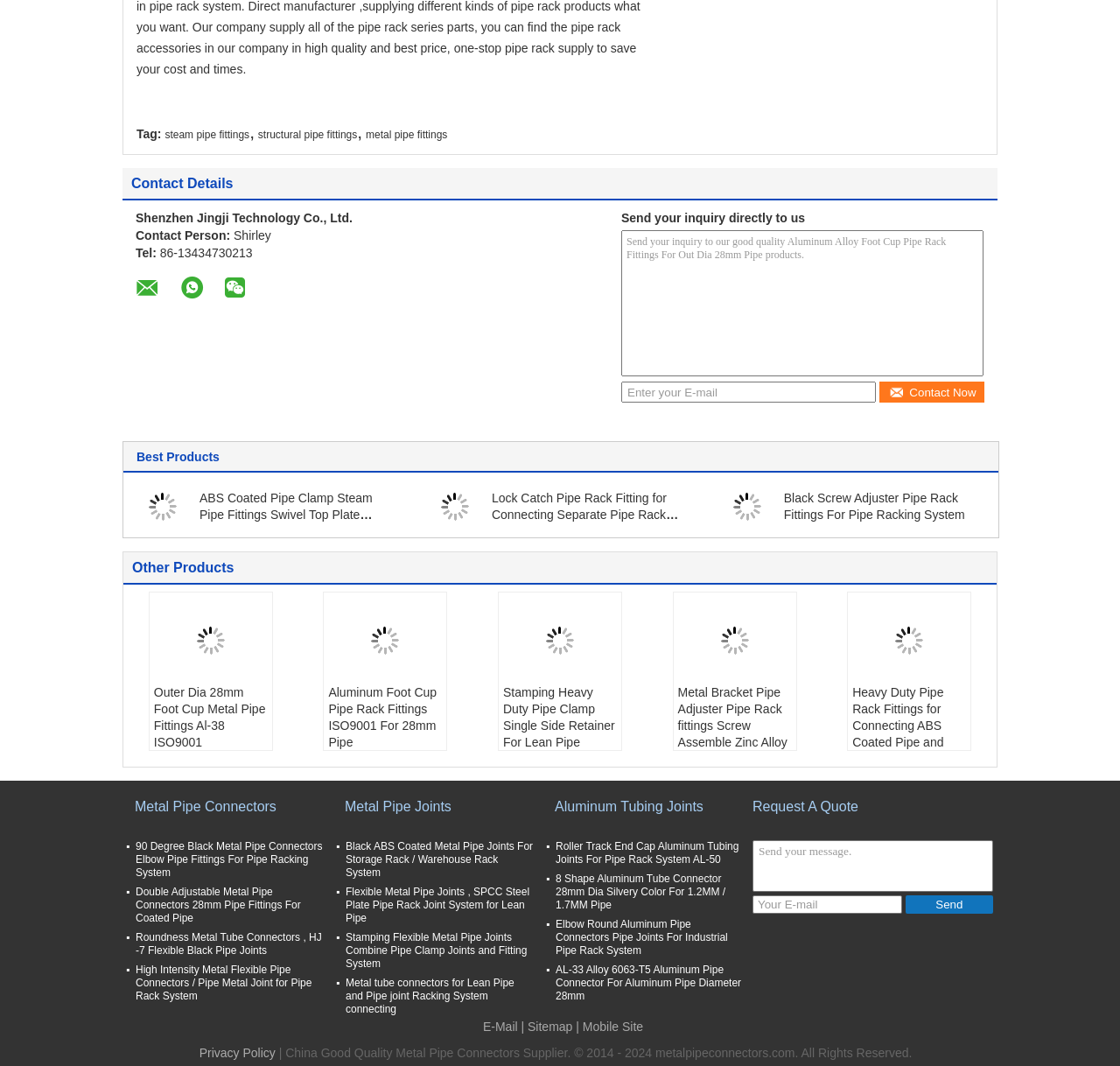Please locate the clickable area by providing the bounding box coordinates to follow this instruction: "View the 'ABS Coated Pipe Clamp Steam Pipe Fittings Swivel Top Plate Caster Connecting' product".

[0.133, 0.468, 0.158, 0.481]